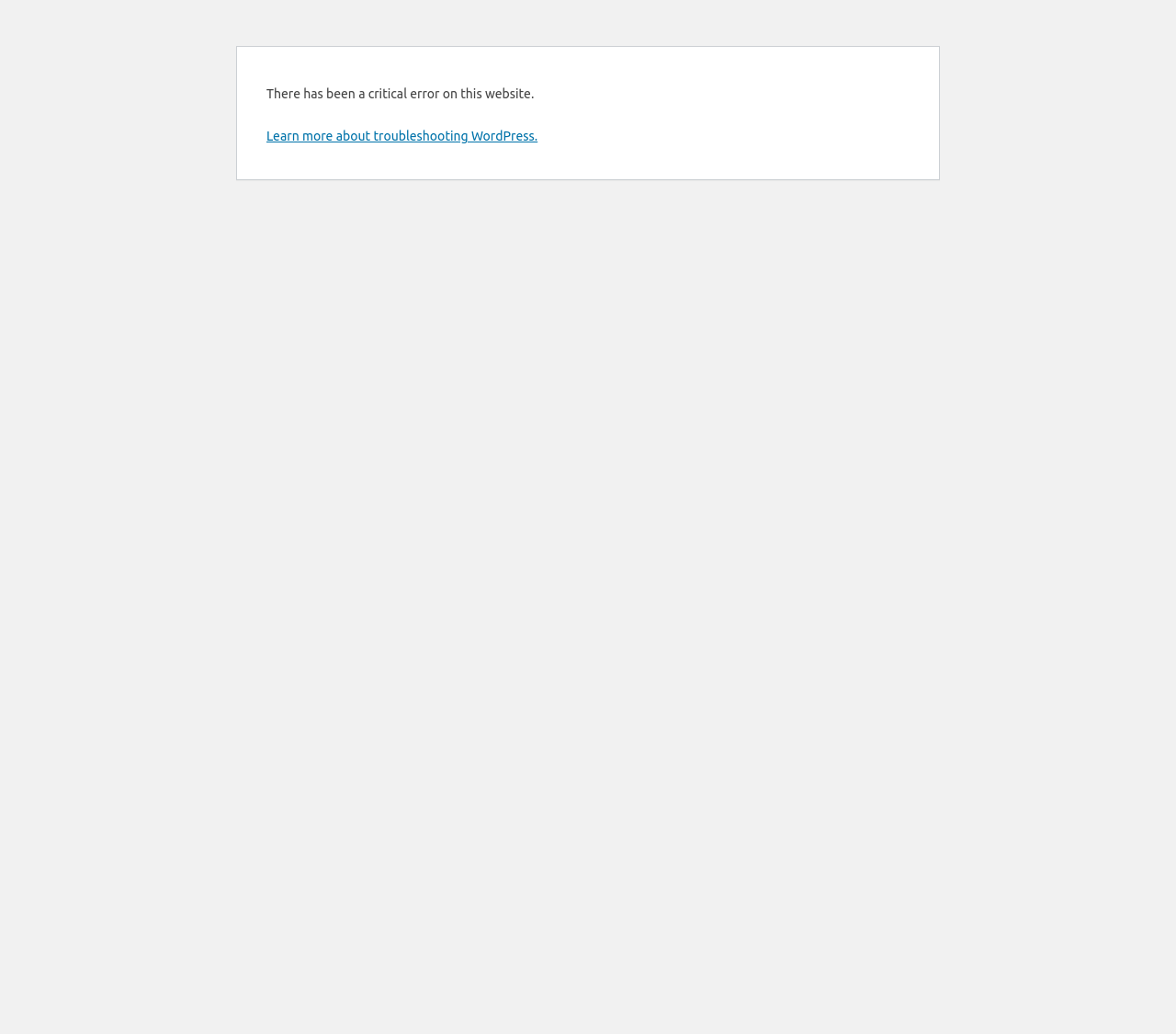Find the bounding box of the UI element described as: "About us". The bounding box coordinates should be given as four float values between 0 and 1, i.e., [left, top, right, bottom].

None